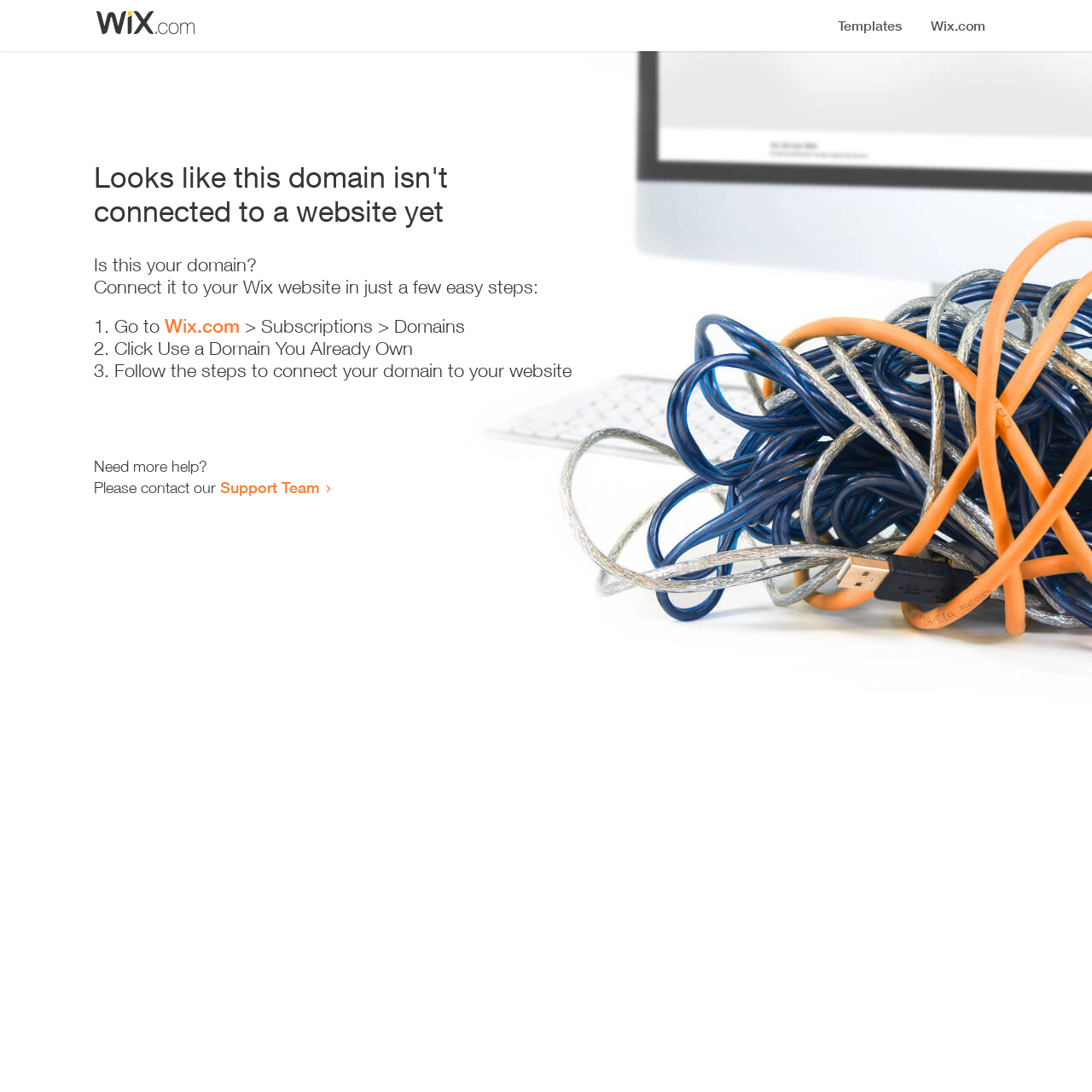Please find the bounding box coordinates in the format (top-left x, top-left y, bottom-right x, bottom-right y) for the given element description. Ensure the coordinates are floating point numbers between 0 and 1. Description: Support Team

[0.202, 0.438, 0.293, 0.455]